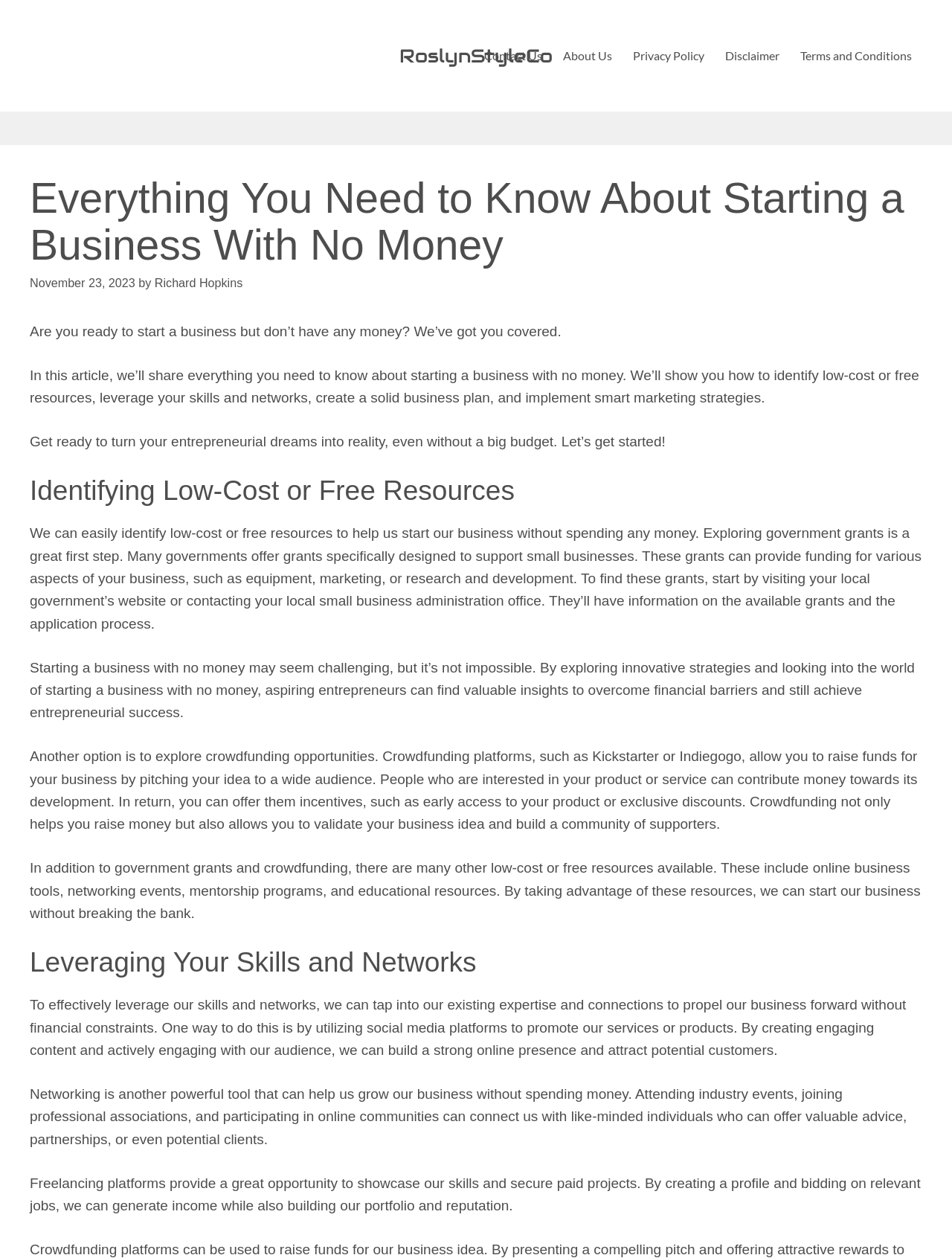Please identify the bounding box coordinates of the area that needs to be clicked to fulfill the following instruction: "Leave a comment."

None